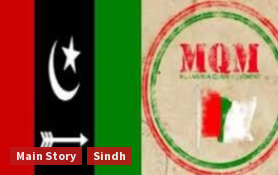Give a detailed account of what is happening in the image.

The image features the logos of two prominent political parties from Pakistan: the Pakistan Peoples Party (PPP) and the Muttahida Qaumi Movement (MQM). On the left, the black, green, and white colors represent the PPP, which is a significant political force known for its long-standing influence in Sindh province. The star and crescent motifs are prominent in its emblem. On the right, the MQM's logo, encircled with a marked red border, showcases its identity, emphasizing its roots in urban Sindh, particularly in Karachi. Accompanying this imagery are links indicating further engagement with the "Main Story" and "Sindh", suggesting that this image relates to a political dialogue or collaboration between the two parties. This context is crucial in understanding the evolving dynamics in Sindh's political landscape.